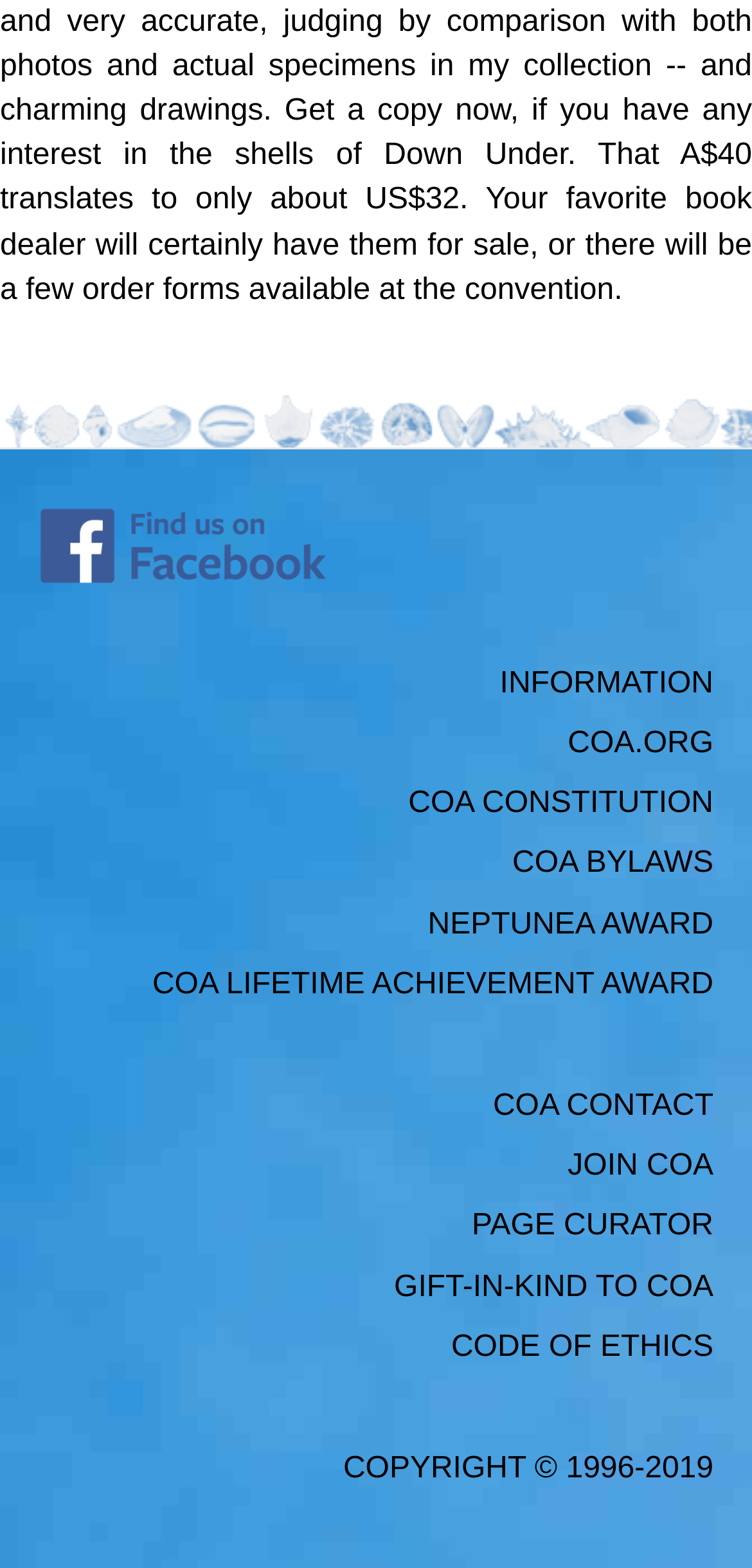Predict the bounding box coordinates of the area that should be clicked to accomplish the following instruction: "Join COA". The bounding box coordinates should consist of four float numbers between 0 and 1, i.e., [left, top, right, bottom].

[0.755, 0.733, 0.949, 0.754]